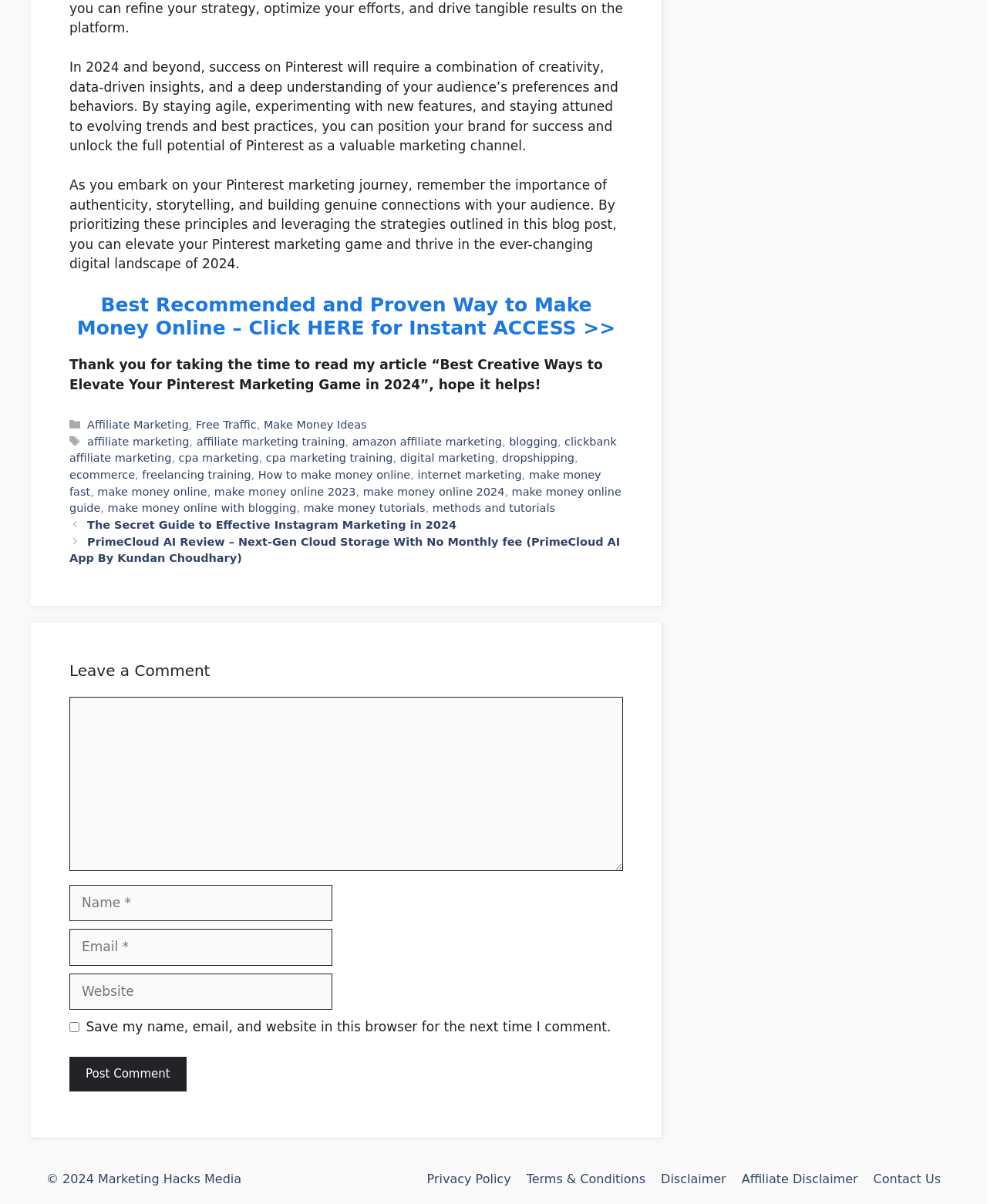Bounding box coordinates should be in the format (top-left x, top-left y, bottom-right x, bottom-right y) and all values should be floating point numbers between 0 and 1. Determine the bounding box coordinate for the UI element described as: Affiliate Disclaimer

[0.751, 0.973, 0.869, 0.985]